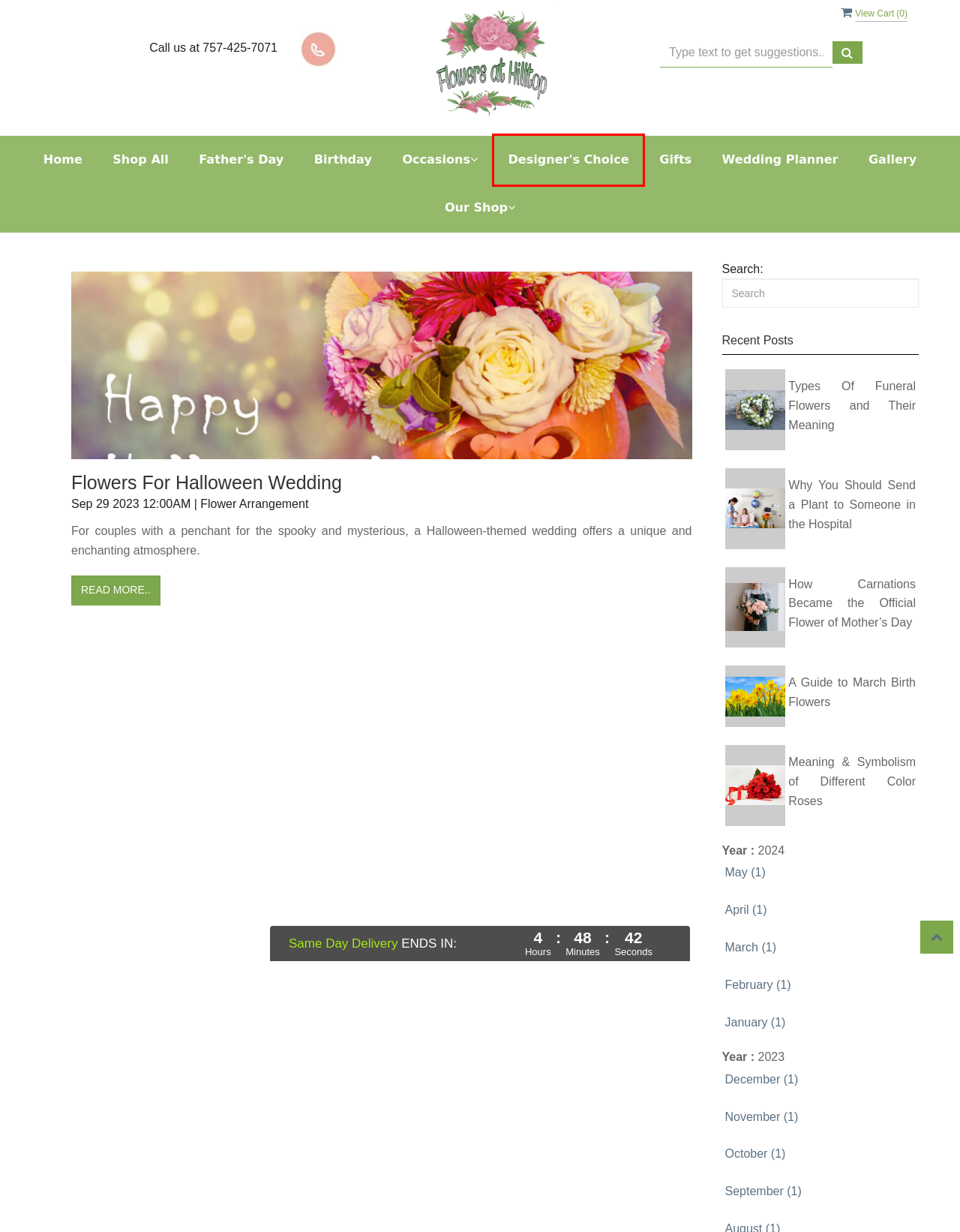You have a screenshot of a webpage with a red bounding box around a UI element. Determine which webpage description best matches the new webpage that results from clicking the element in the bounding box. Here are the candidates:
A. Father's Day Flower Delivery Virginia Beach VA - Flowers at Hilltop
B. About Us
C. Birthday Flower Delivery Virginia Beach VA - Flowers at Hilltop
D. Designer's Choice Flower Delivery Virginia Beach VA - Flowers at Hilltop
E. Virginia Beach Florist | Virginia Beach, Virginia Flower Delivery by Flowers at Hilltop Florist
F. Flower Delivery to Virginia Beach, Virginia Funeral Homes | Flowers at Hilltop Florist
G. Our Photo Gallery | Flowers At Hilltop
H. Shop All Flower Delivery Virginia Beach VA - Flowers at Hilltop

D